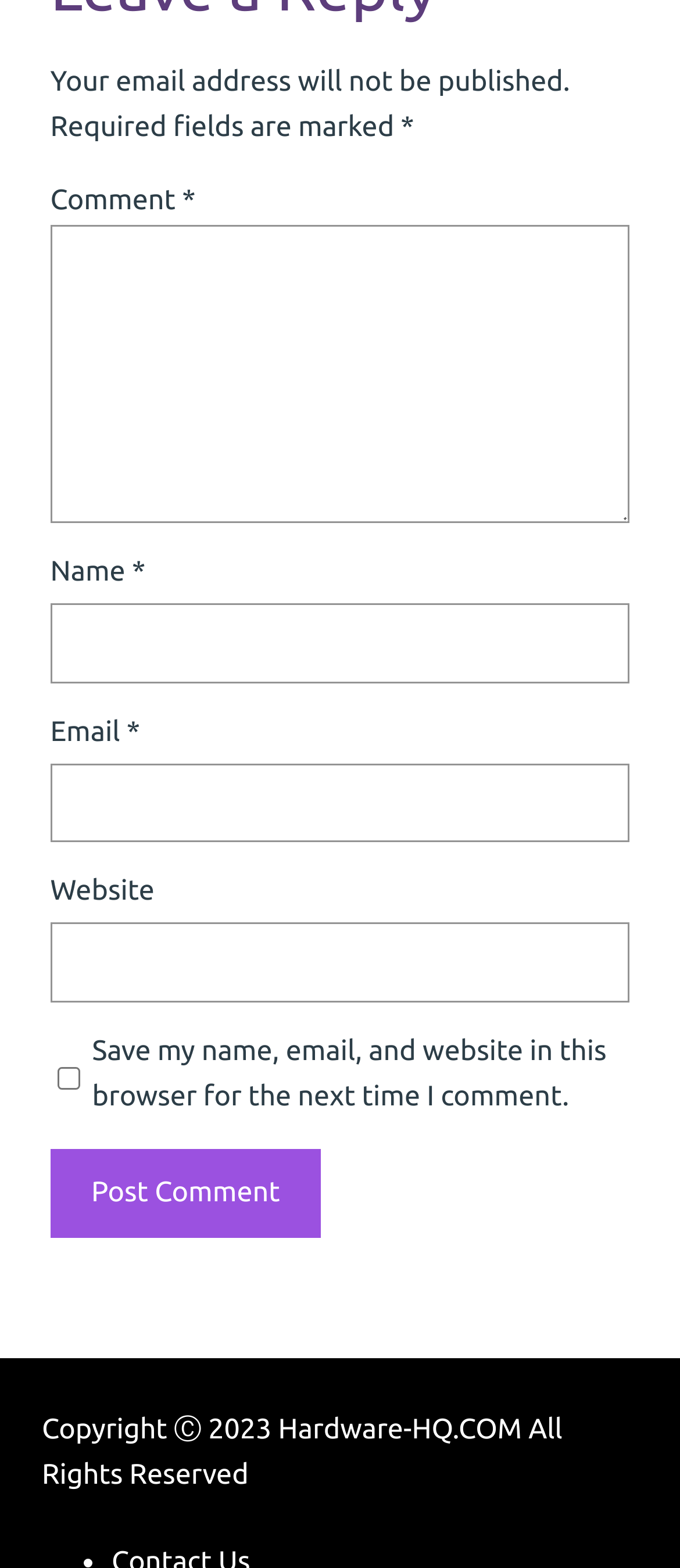Refer to the screenshot and answer the following question in detail:
How many textboxes are there?

There are four textboxes in the form: 'Comment', 'Name', 'Email', and 'Website'. These textboxes are used to input user information and are labeled accordingly.